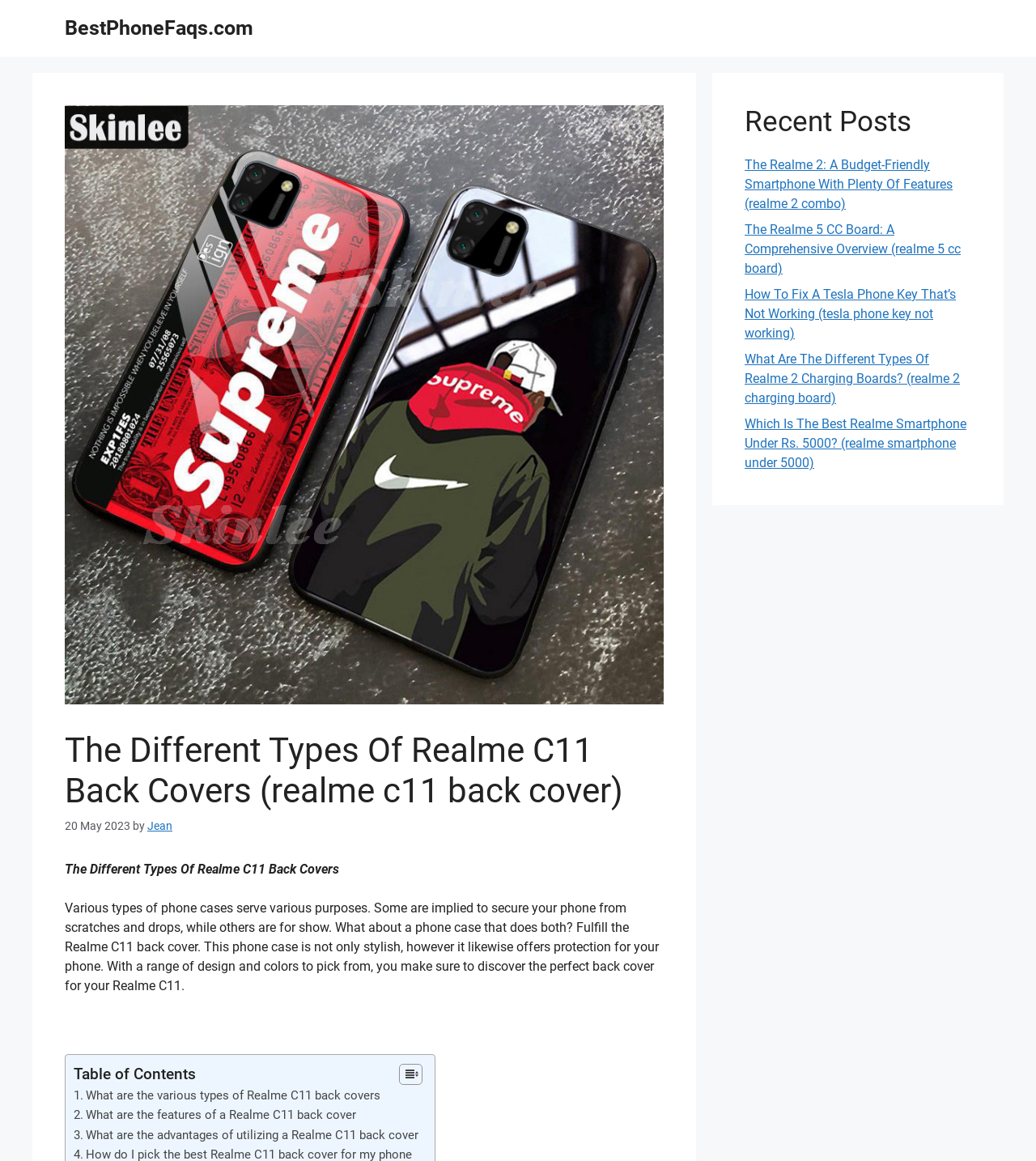Specify the bounding box coordinates of the element's region that should be clicked to achieve the following instruction: "Click on the 'BestPhoneFaqs.com' link". The bounding box coordinates consist of four float numbers between 0 and 1, in the format [left, top, right, bottom].

[0.062, 0.014, 0.245, 0.034]